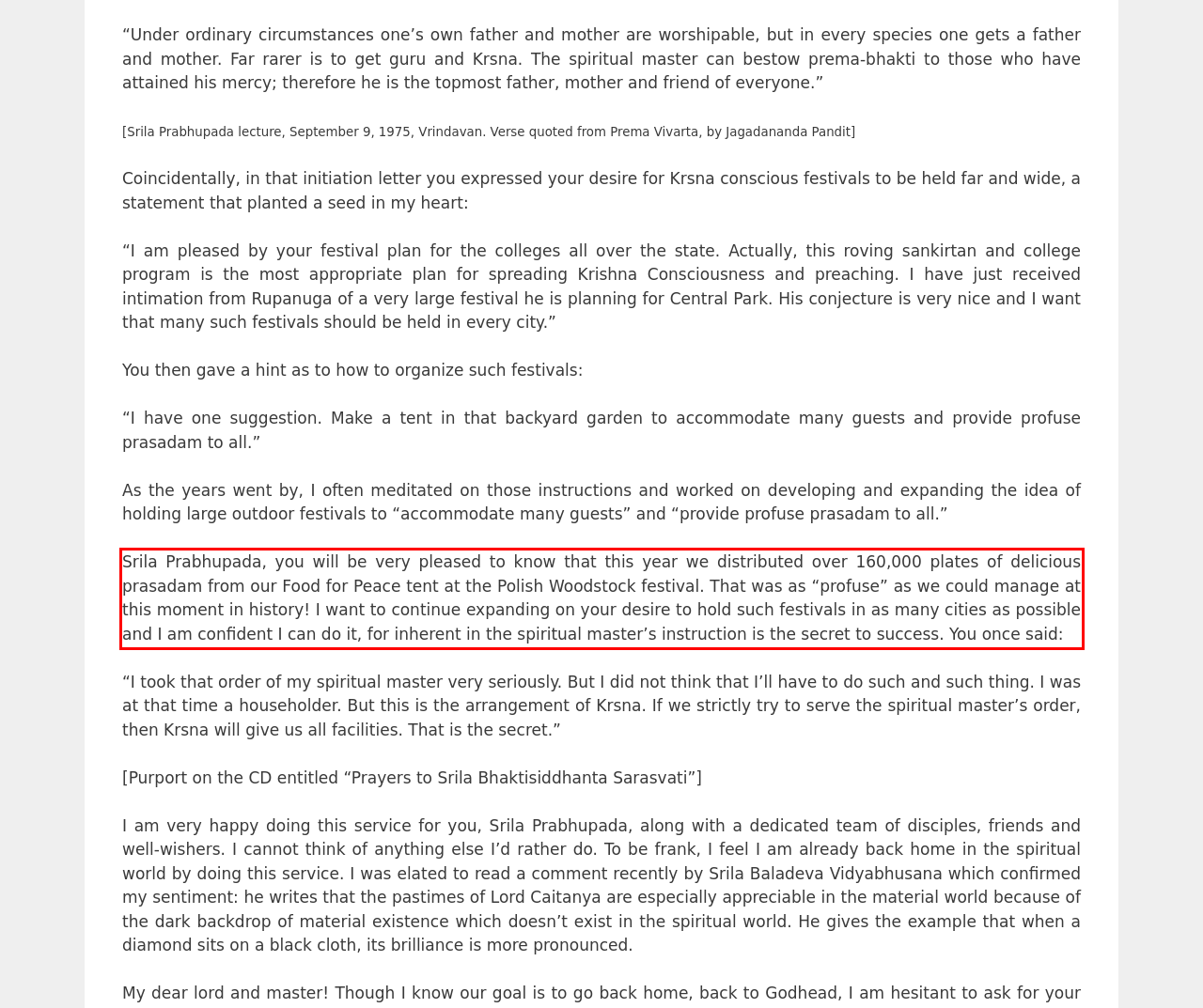Examine the webpage screenshot and use OCR to obtain the text inside the red bounding box.

Srila Prabhupada, you will be very pleased to know that this year we distributed over 160,000 plates of delicious prasadam from our Food for Peace tent at the Polish Woodstock festival. That was as “profuse” as we could manage at this moment in history! I want to continue expanding on your desire to hold such festivals in as many cities as possible and I am confident I can do it, for inherent in the spiritual master’s instruction is the secret to success. You once said: